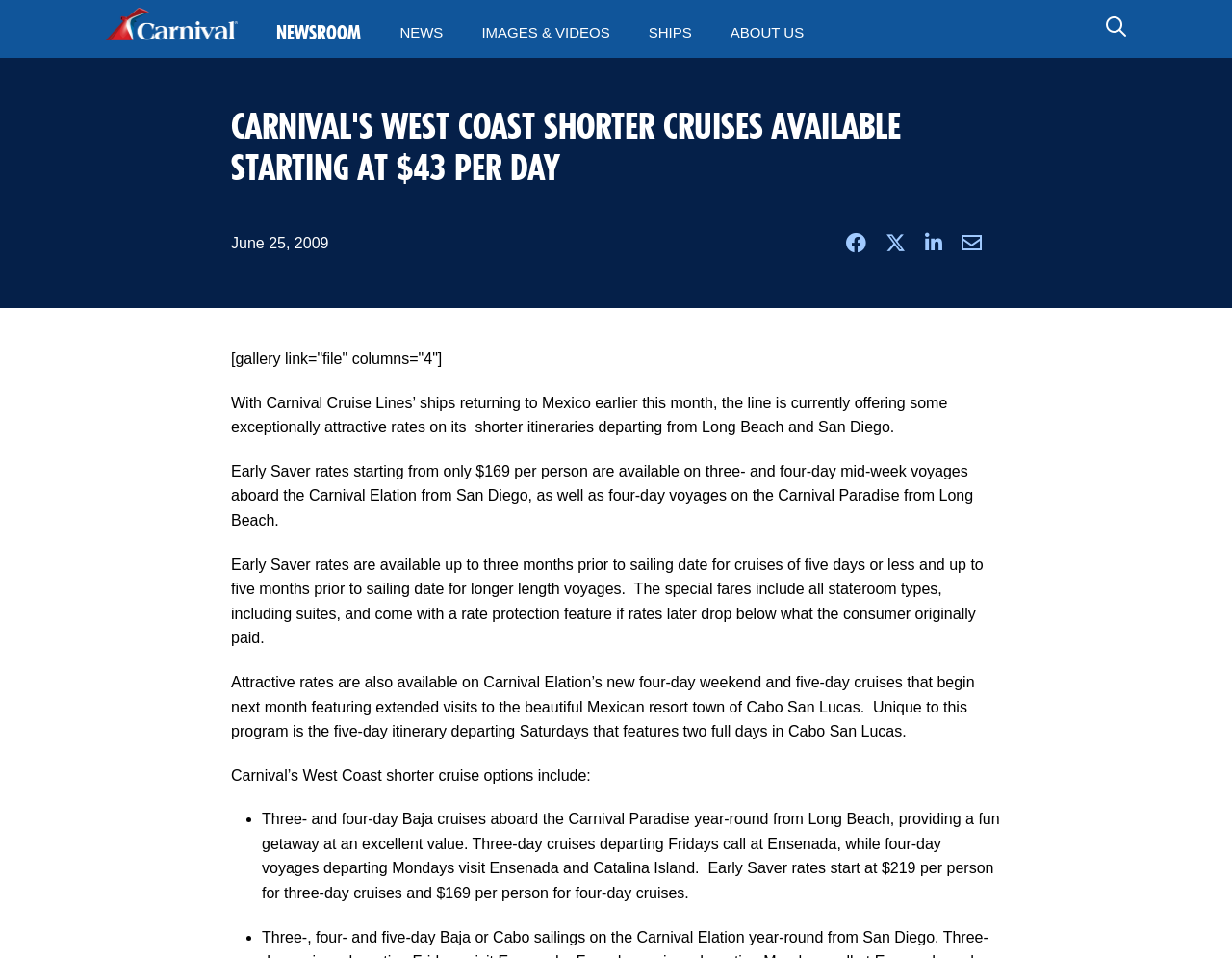What is the starting price of the Early Saver rates?
Using the image provided, answer with just one word or phrase.

$169 per person